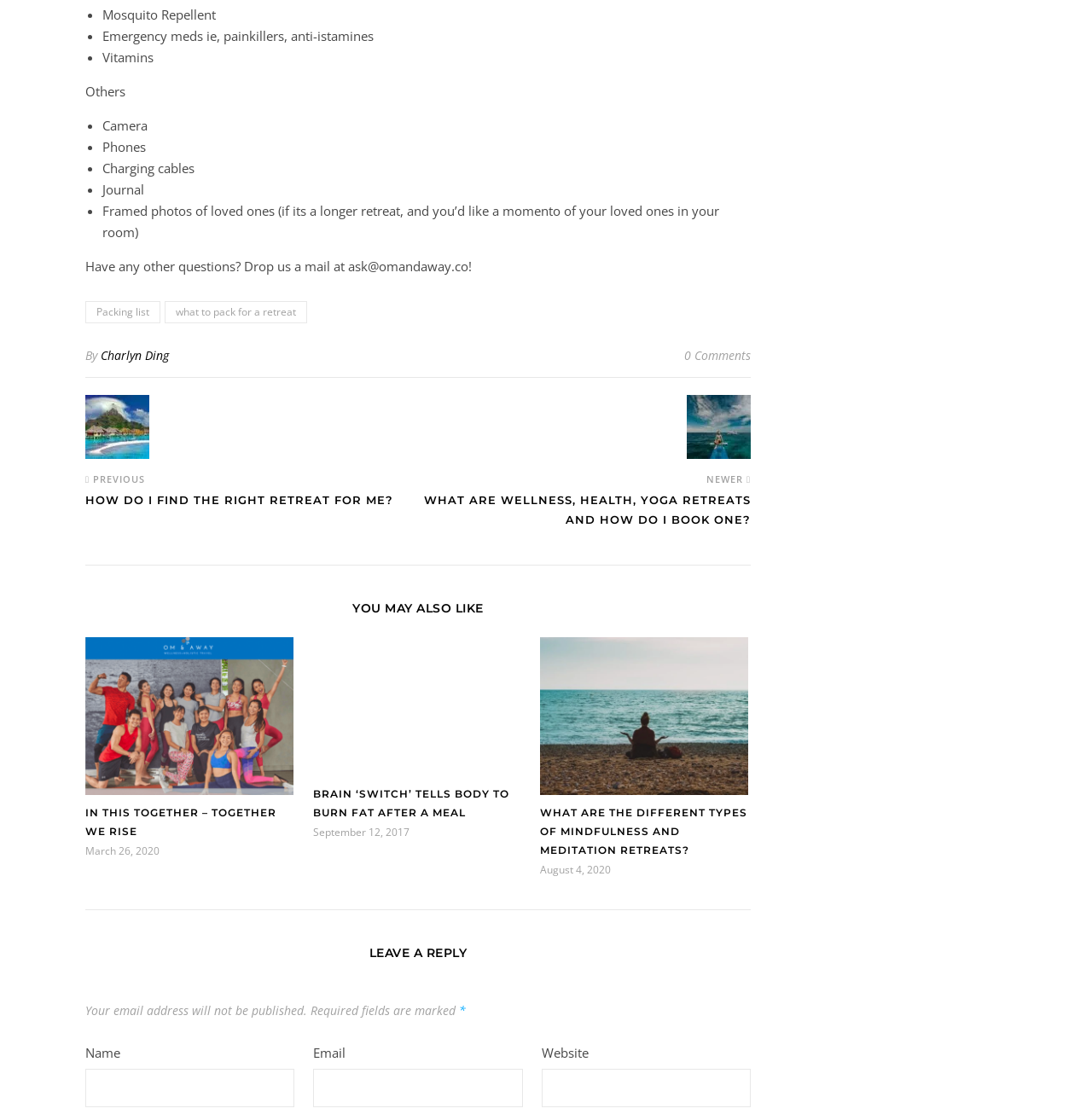Please determine the bounding box coordinates, formatted as (top-left x, top-left y, bottom-right x, bottom-right y), with all values as floating point numbers between 0 and 1. Identify the bounding box of the region described as: parent_node: Website name="url"

[0.496, 0.955, 0.687, 0.989]